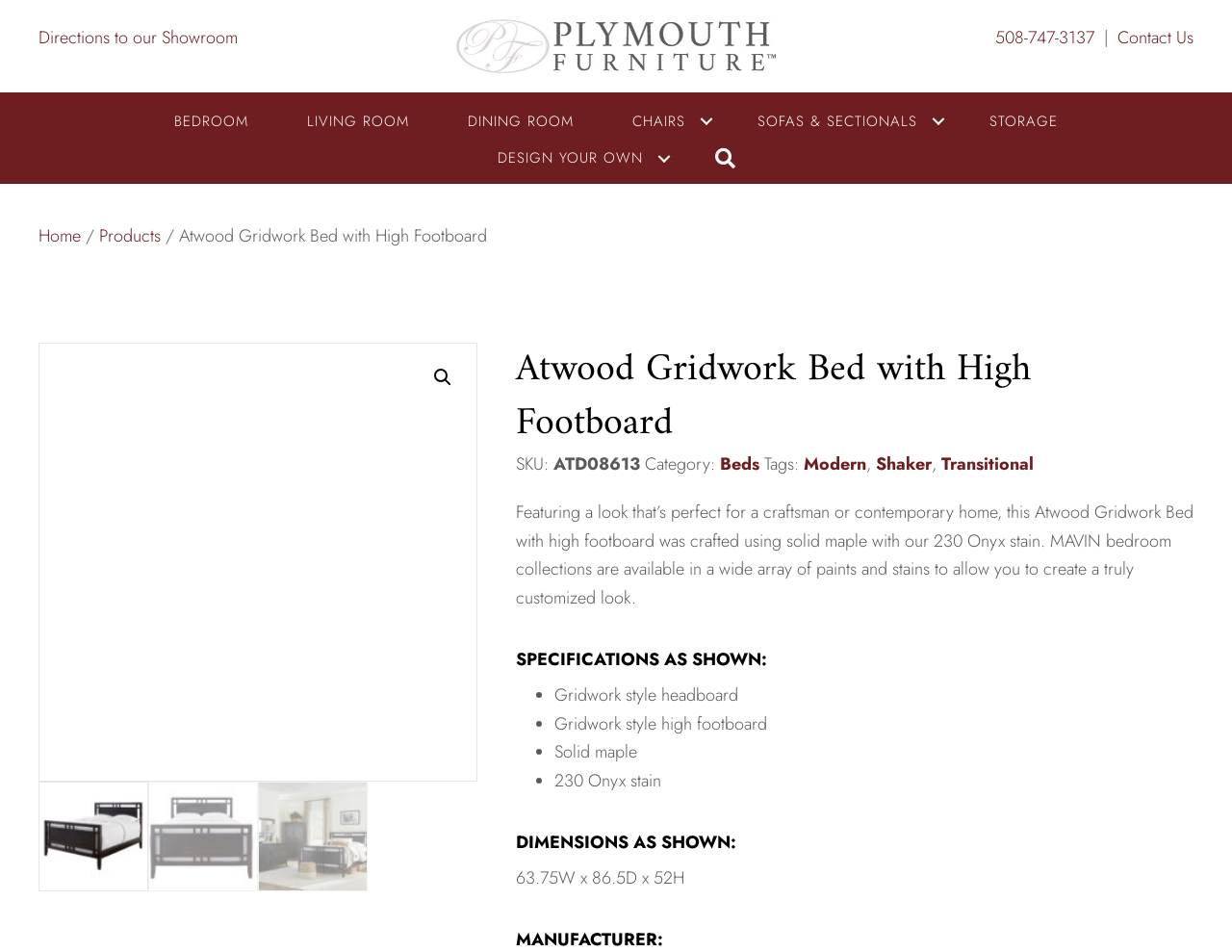Show me the bounding box coordinates of the clickable region to achieve the task as per the instruction: "View product details of Atwood Gridwork Bed with High Footboard".

[0.145, 0.234, 0.395, 0.26]